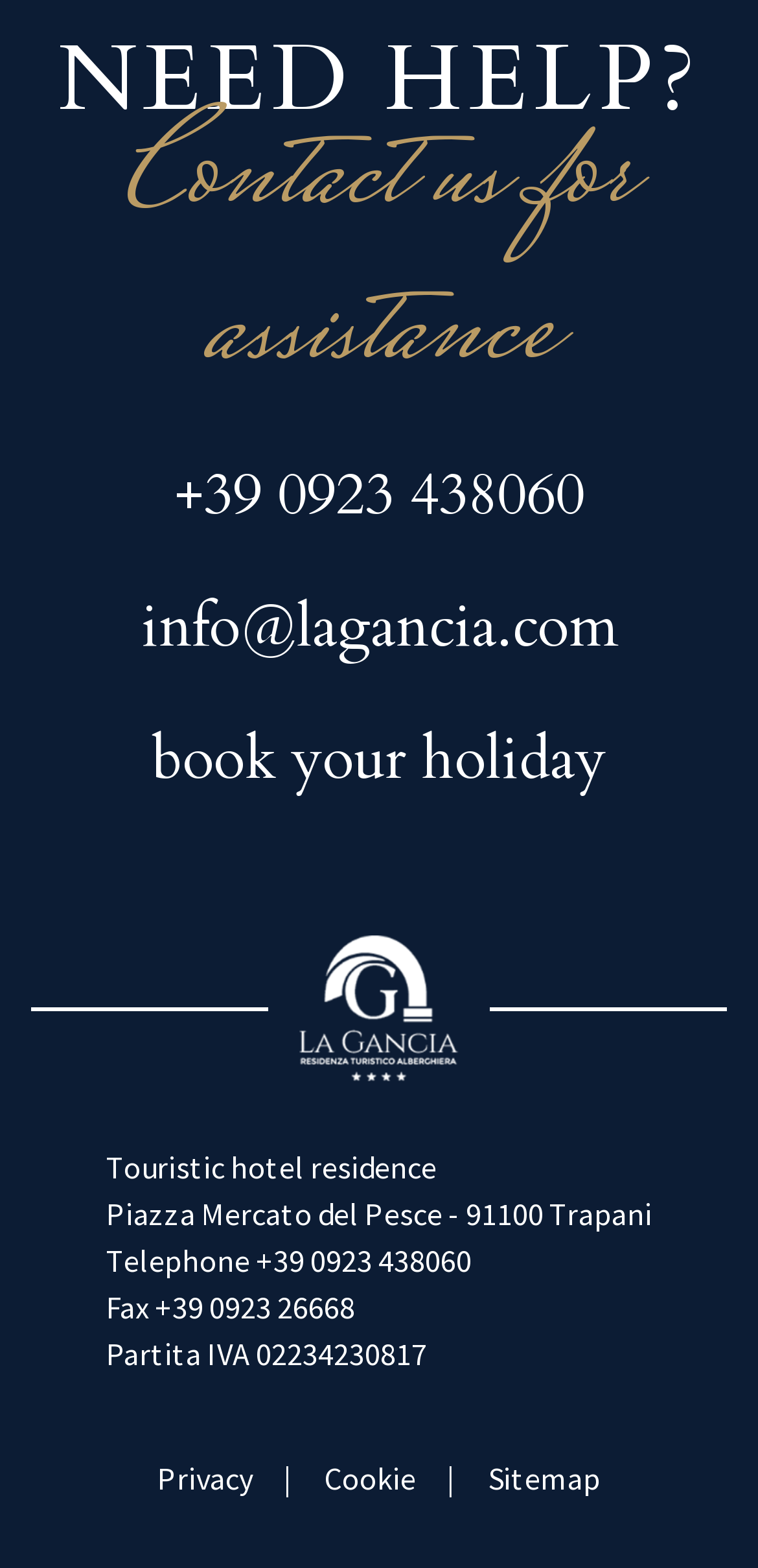Please provide the bounding box coordinates for the UI element as described: "title="Homepage"". The coordinates must be four floats between 0 and 1, represented as [left, top, right, bottom].

[0.396, 0.596, 0.604, 0.69]